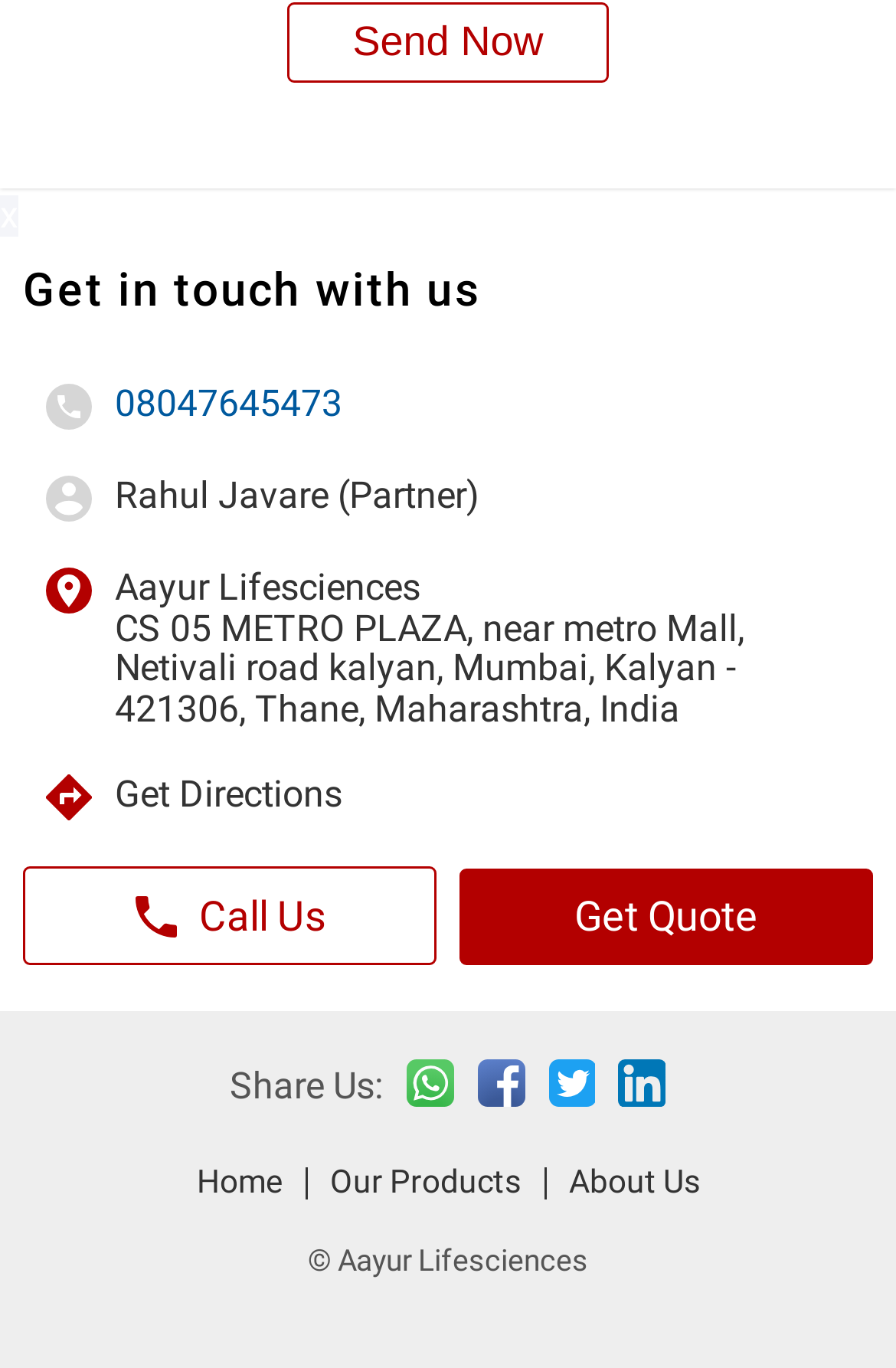Determine the bounding box coordinates for the area you should click to complete the following instruction: "Get a quote".

[0.513, 0.635, 0.974, 0.705]